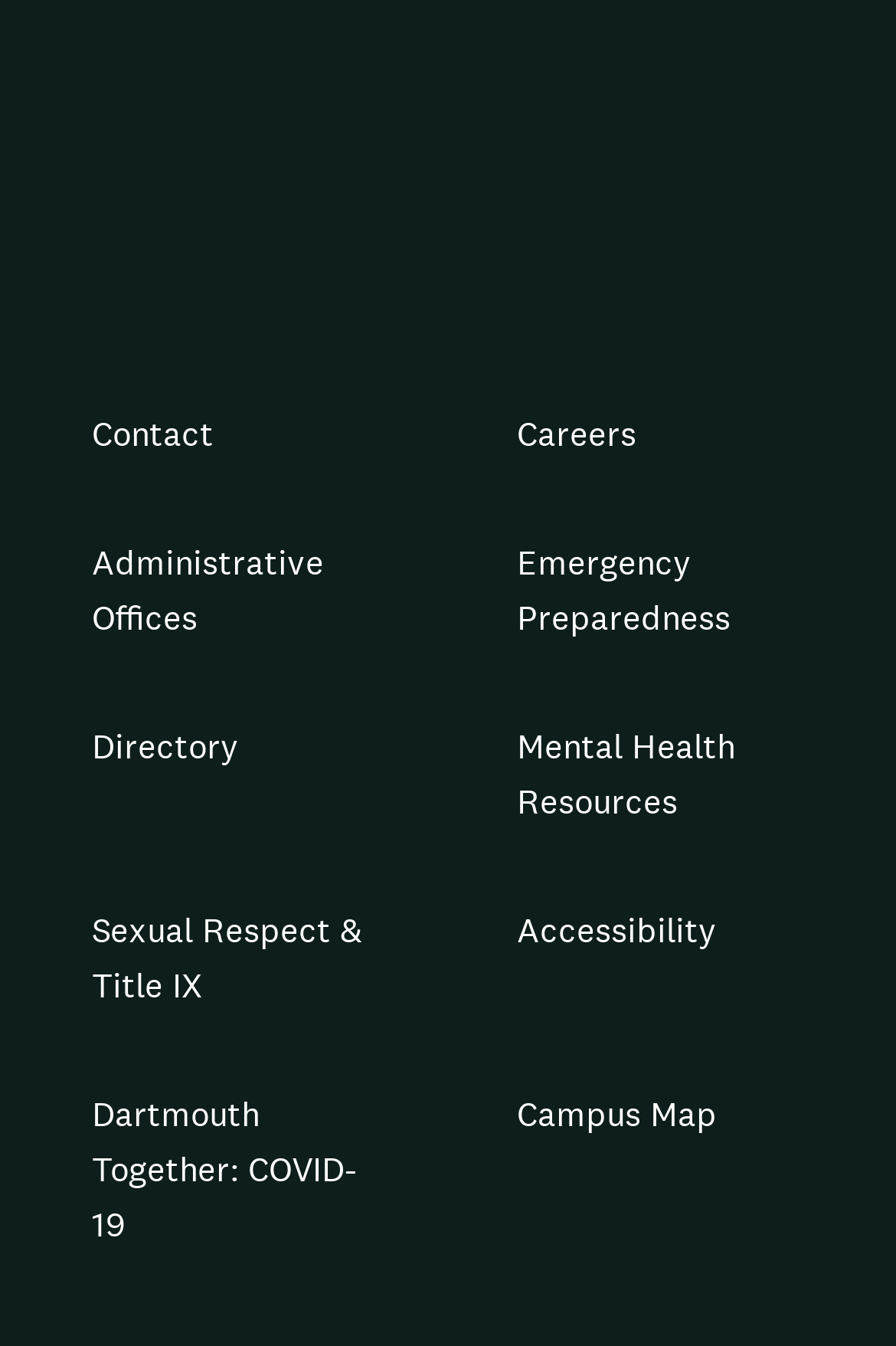Identify the bounding box coordinates for the region to click in order to carry out this instruction: "browse directory". Provide the coordinates using four float numbers between 0 and 1, formatted as [left, top, right, bottom].

[0.103, 0.537, 0.267, 0.578]